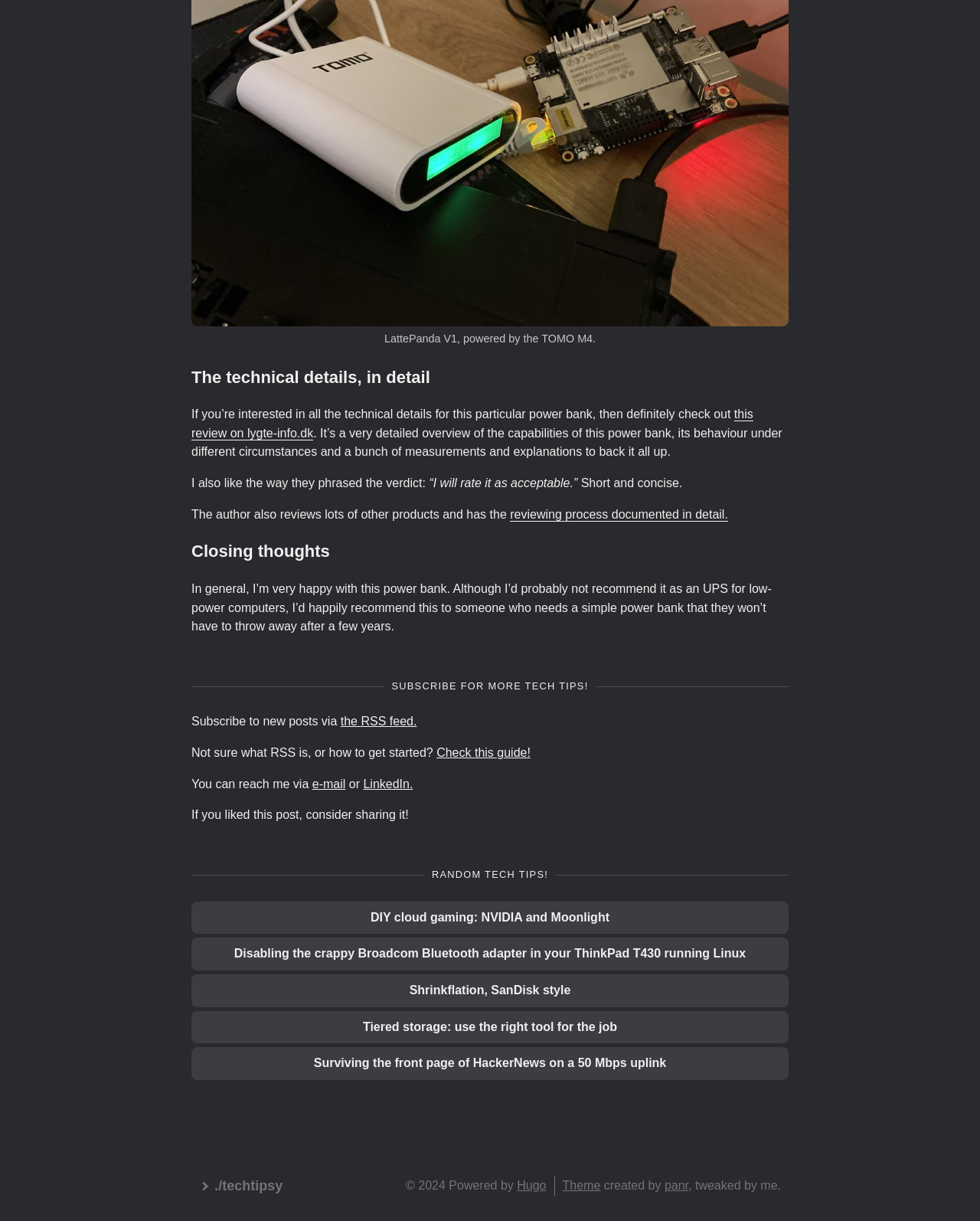Determine the bounding box coordinates for the element that should be clicked to follow this instruction: "Read the reviewing process documented in detail". The coordinates should be given as four float numbers between 0 and 1, in the format [left, top, right, bottom].

[0.52, 0.416, 0.743, 0.427]